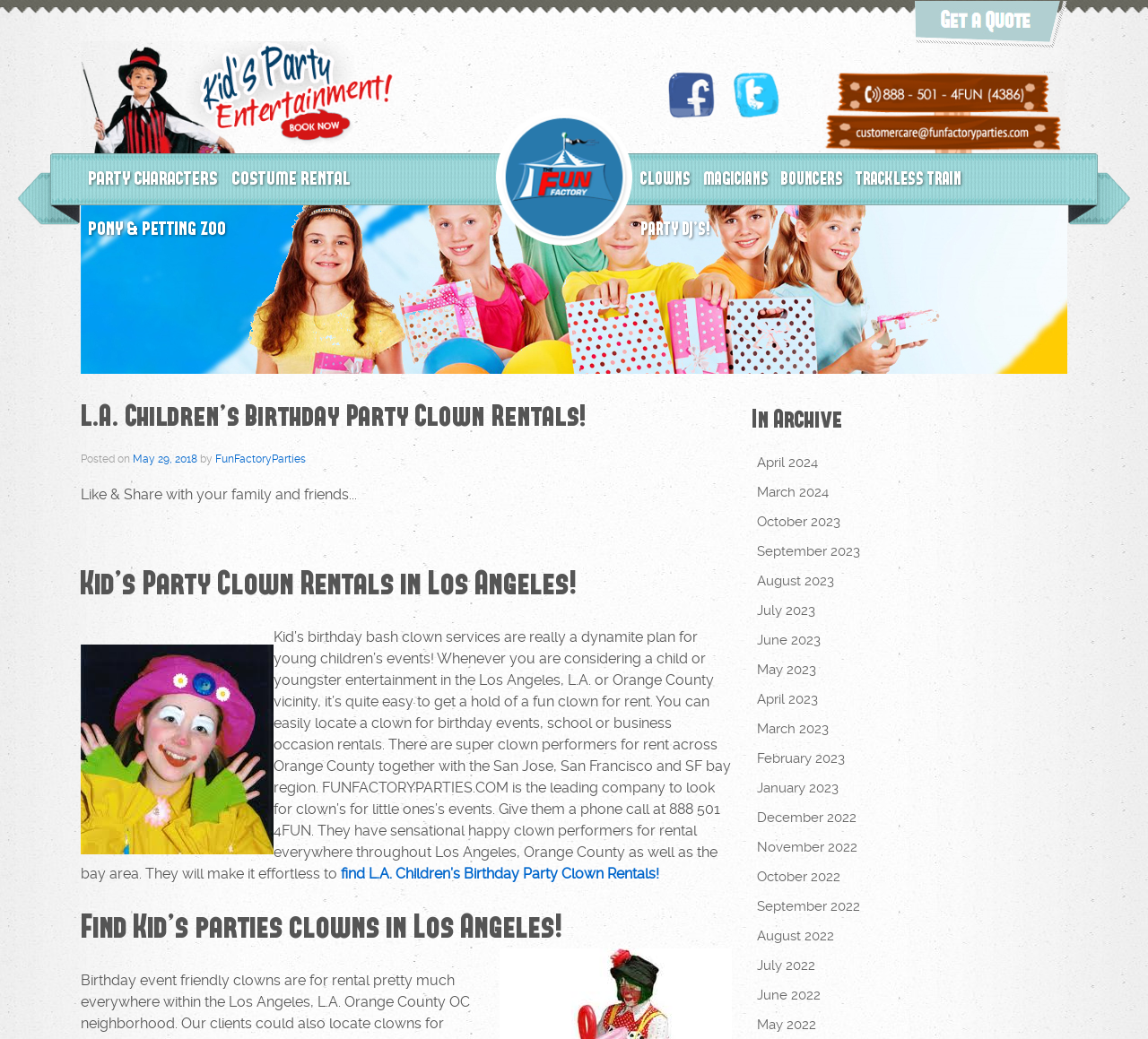Please find the bounding box coordinates of the element that needs to be clicked to perform the following instruction: "Rent a clown for a birthday party". The bounding box coordinates should be four float numbers between 0 and 1, represented as [left, top, right, bottom].

[0.07, 0.62, 0.238, 0.822]